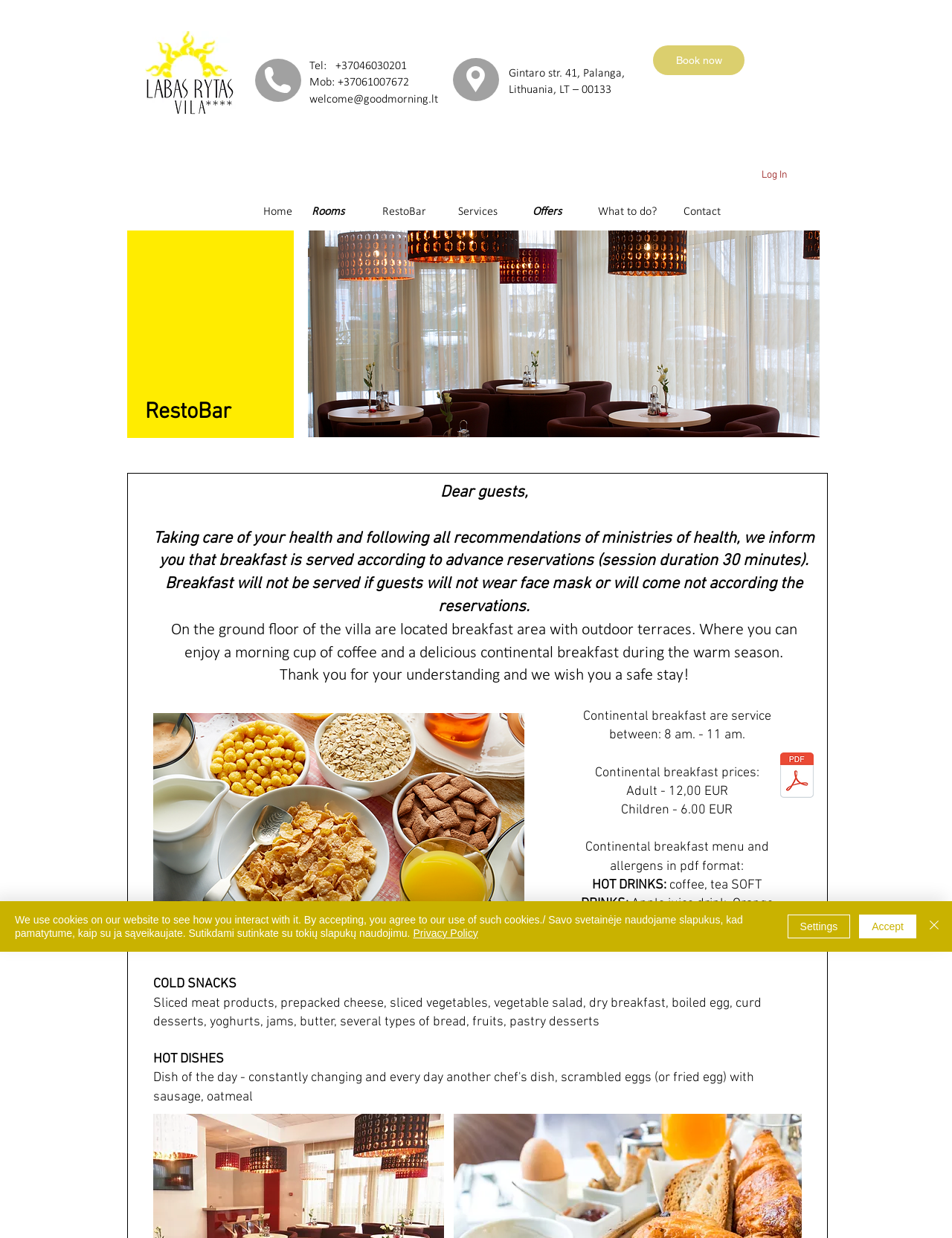Carefully observe the image and respond to the question with a detailed answer:
What is the duration of each breakfast session?

I found the answer by reading the static text element that says 'breakfast is served according to advance reservations (session duration 30 minutes)'.